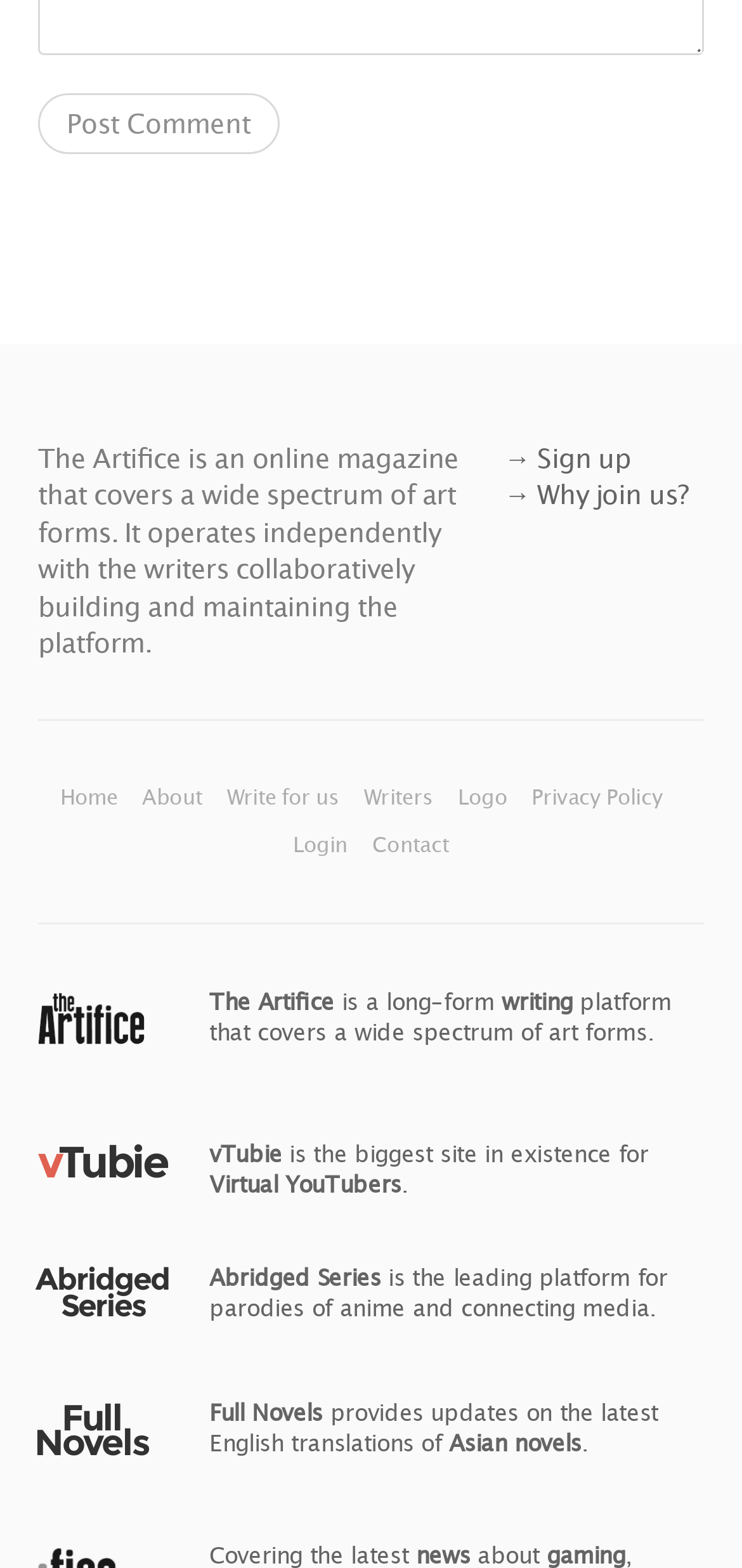Show the bounding box coordinates for the HTML element as described: "name="submit" value="Post Comment"".

[0.051, 0.059, 0.376, 0.098]